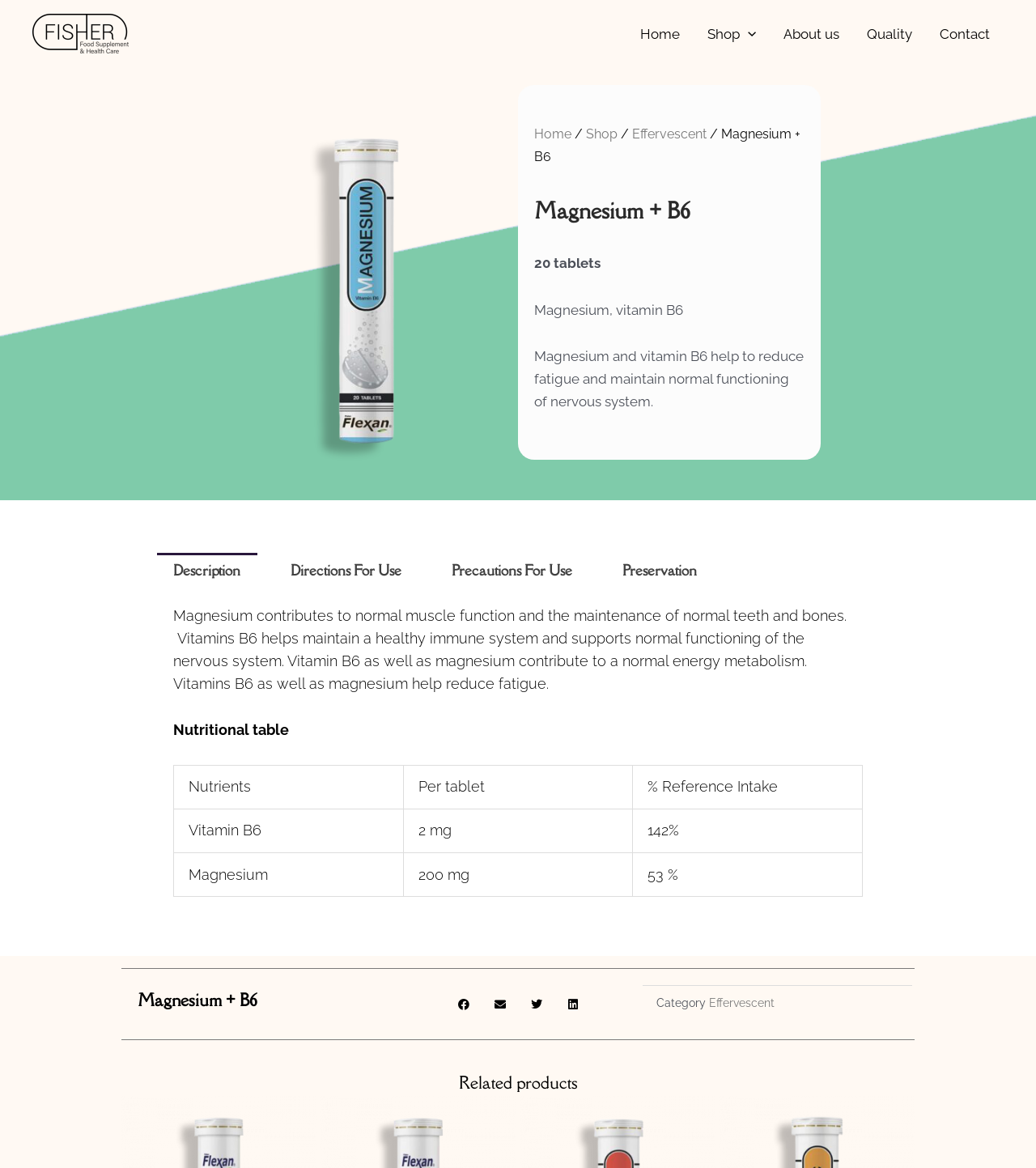Determine the bounding box coordinates for the UI element matching this description: "About us".

[0.743, 0.011, 0.823, 0.046]